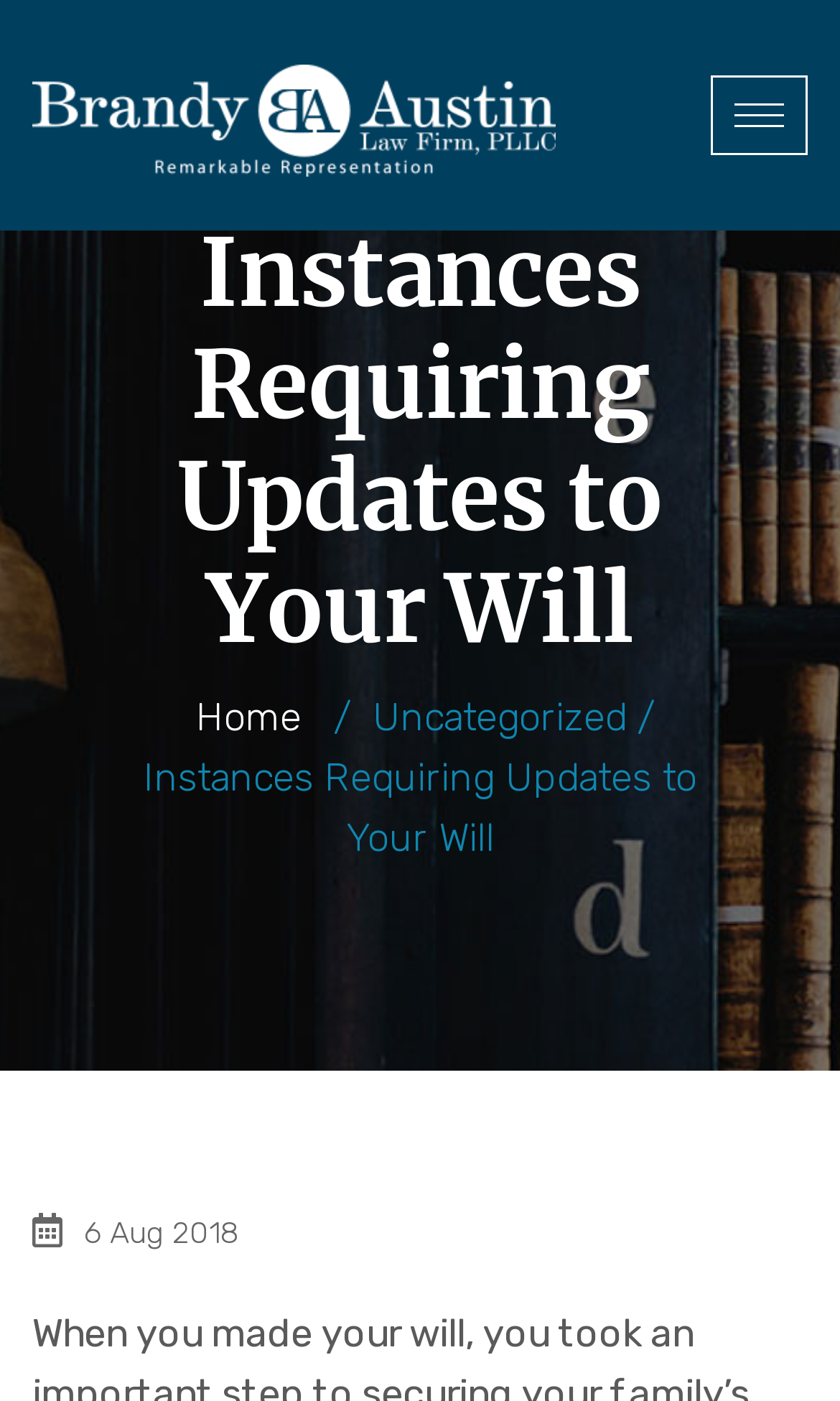Reply to the question with a brief word or phrase: What is the name of the law firm?

Brandy Austin Law Firm PLLC